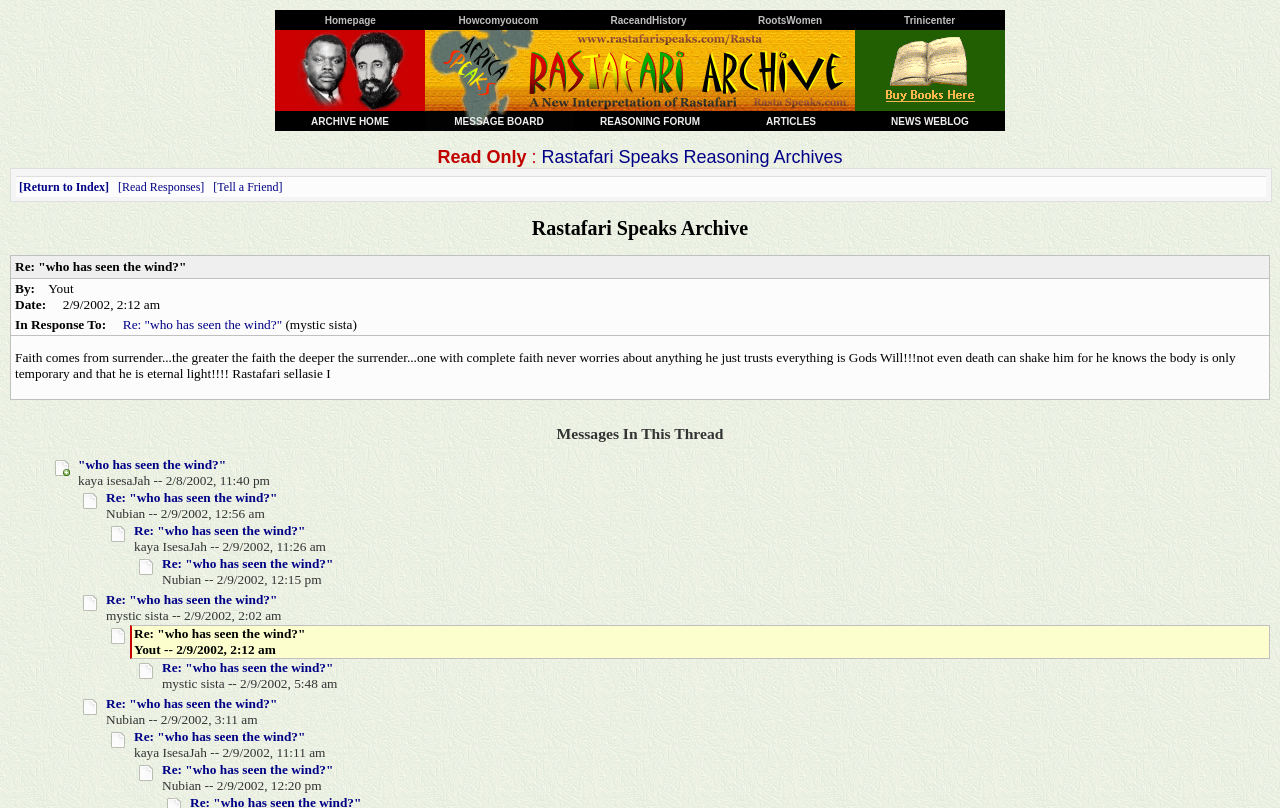Specify the bounding box coordinates of the element's area that should be clicked to execute the given instruction: "Visit My Blog". The coordinates should be four float numbers between 0 and 1, i.e., [left, top, right, bottom].

None